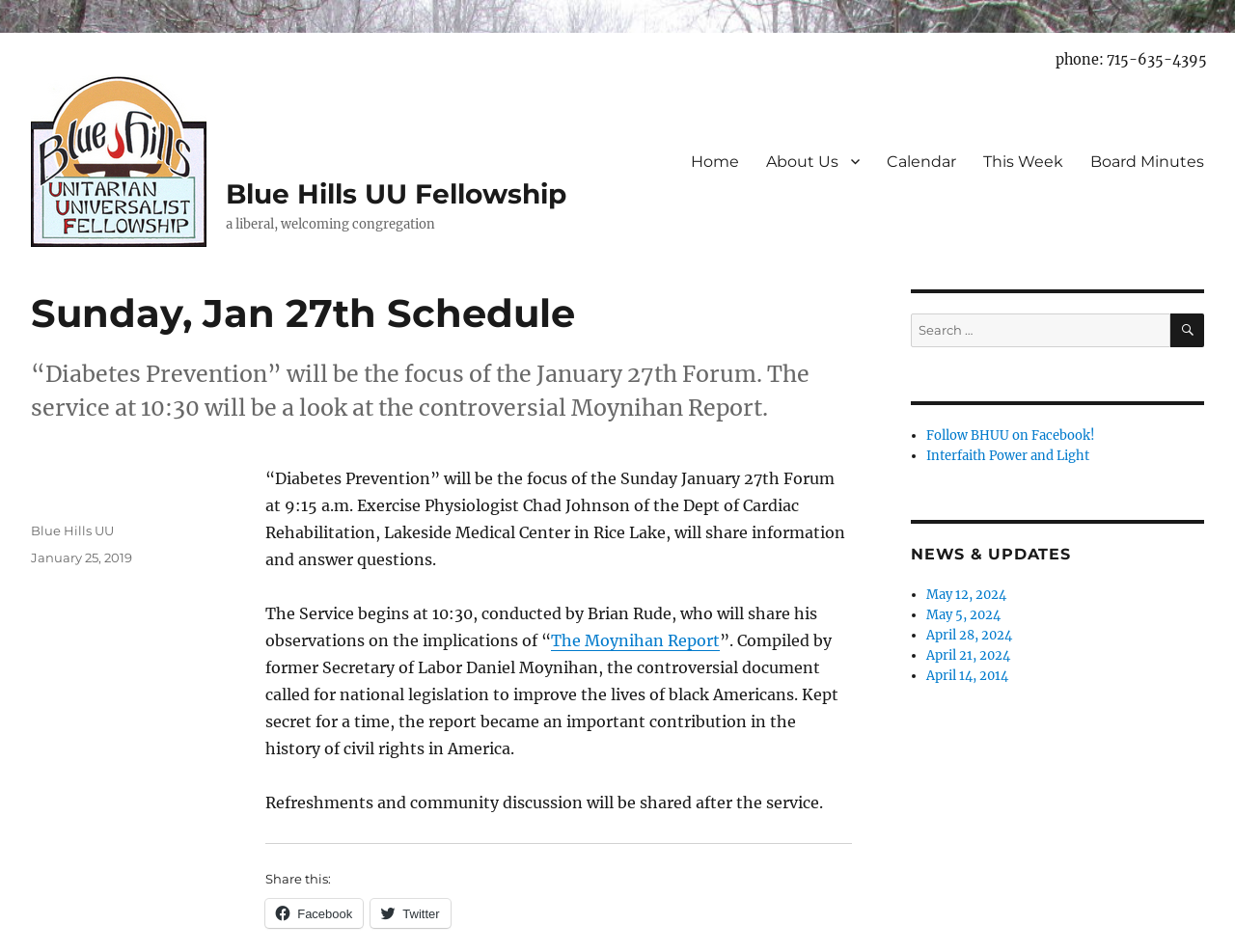Find the bounding box coordinates of the element you need to click on to perform this action: 'Click the 'Home' link'. The coordinates should be represented by four float values between 0 and 1, in the format [left, top, right, bottom].

[0.548, 0.148, 0.609, 0.19]